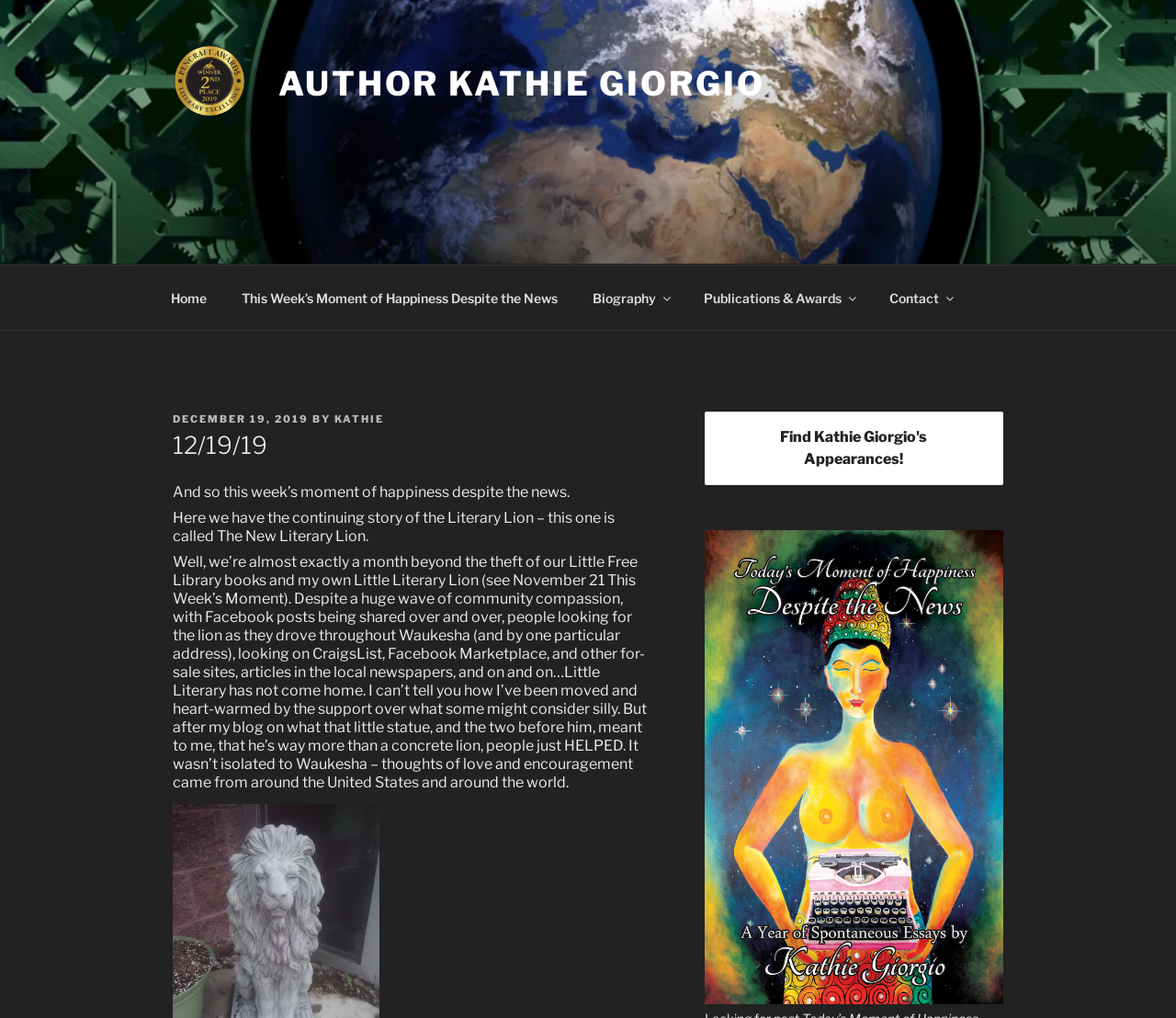Predict the bounding box coordinates of the UI element that matches this description: "Home". The coordinates should be in the format [left, top, right, bottom] with each value between 0 and 1.

[0.131, 0.27, 0.189, 0.315]